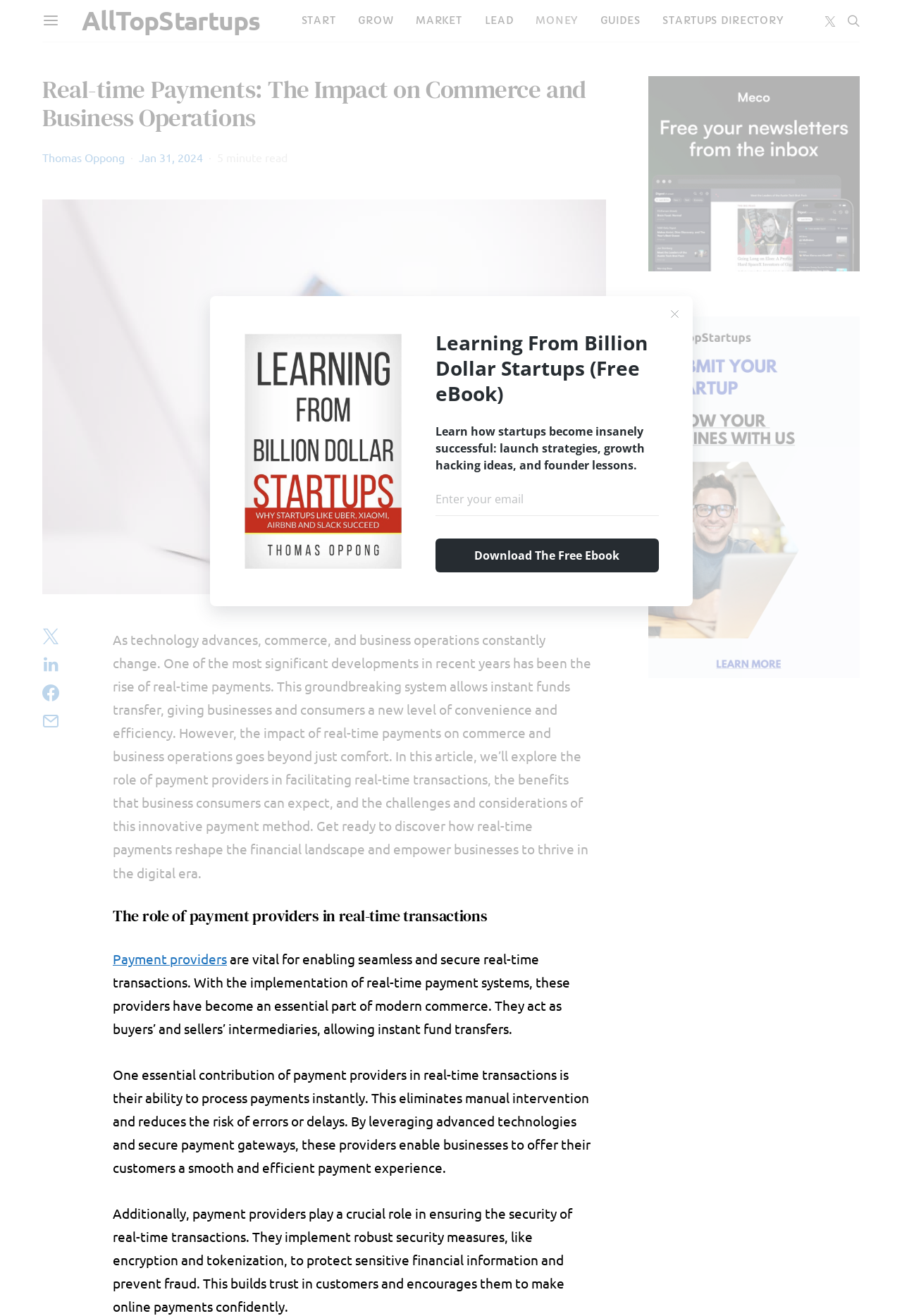What is the author's name?
Answer the question with a single word or phrase, referring to the image.

Thomas Oppong